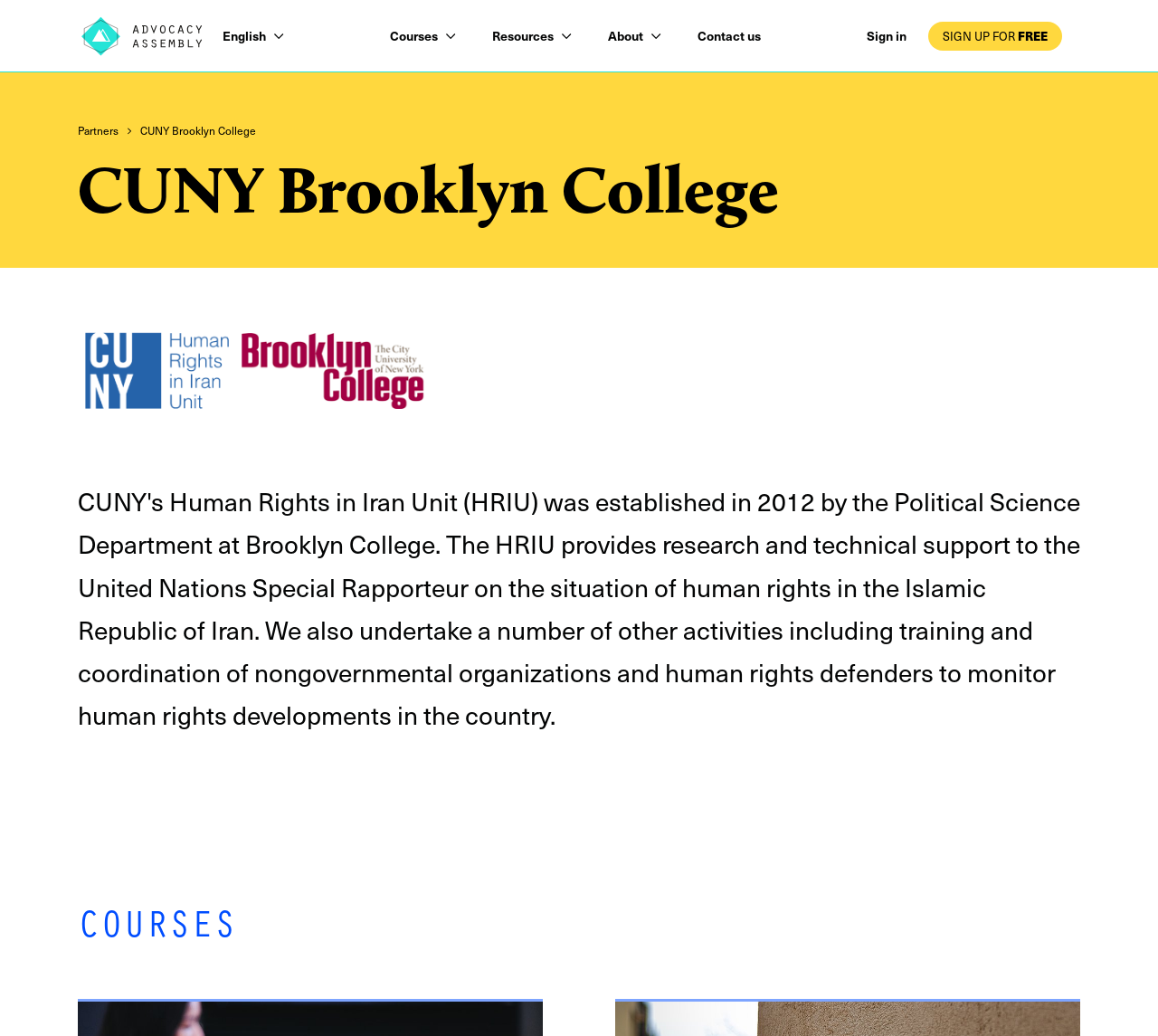Find the UI element described as: "CUNY Brooklyn College" and predict its bounding box coordinates. Ensure the coordinates are four float numbers between 0 and 1, [left, top, right, bottom].

[0.121, 0.117, 0.221, 0.135]